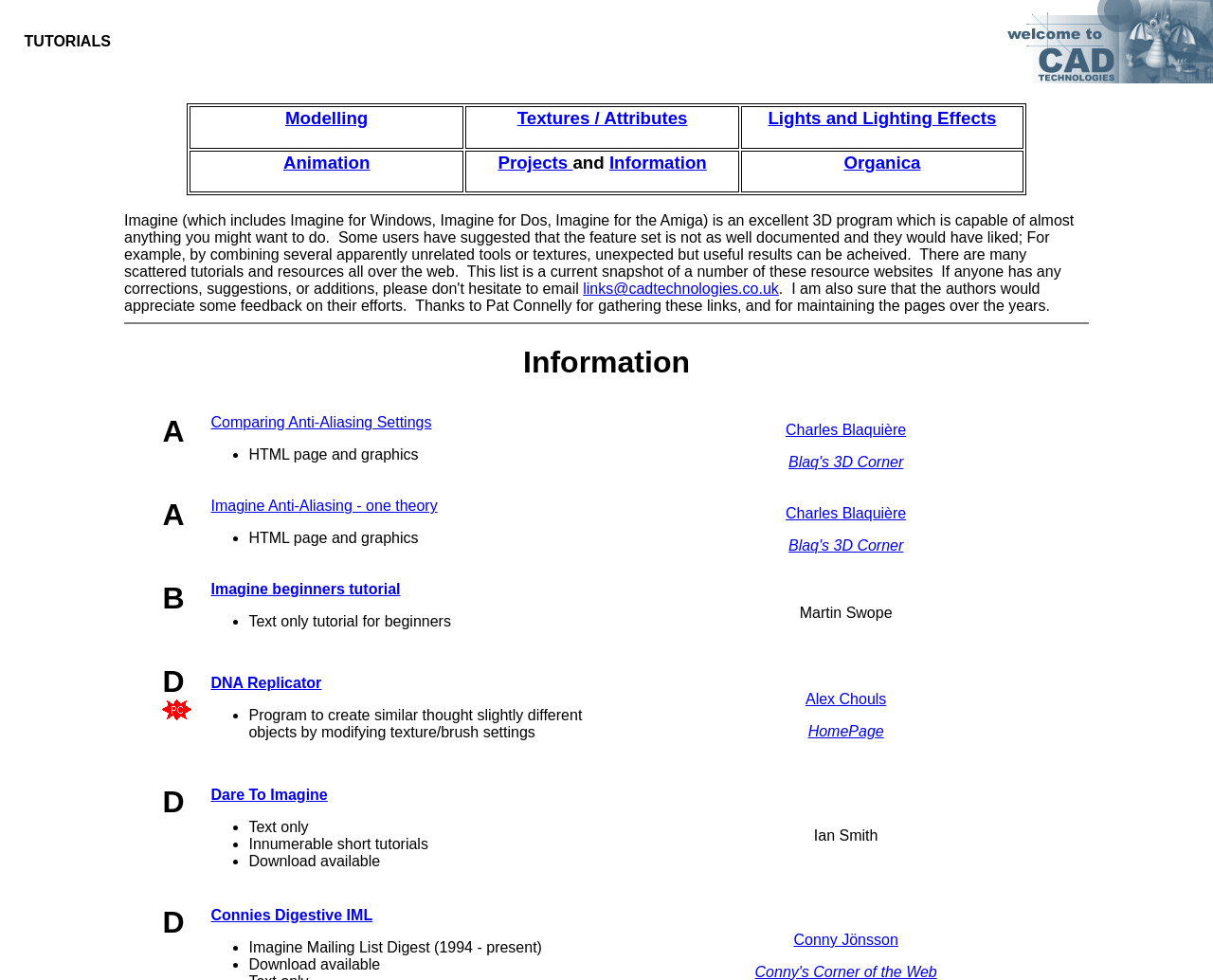Please identify the bounding box coordinates of the area I need to click to accomplish the following instruction: "Check out Ian Smith's page".

[0.525, 0.796, 0.87, 0.909]